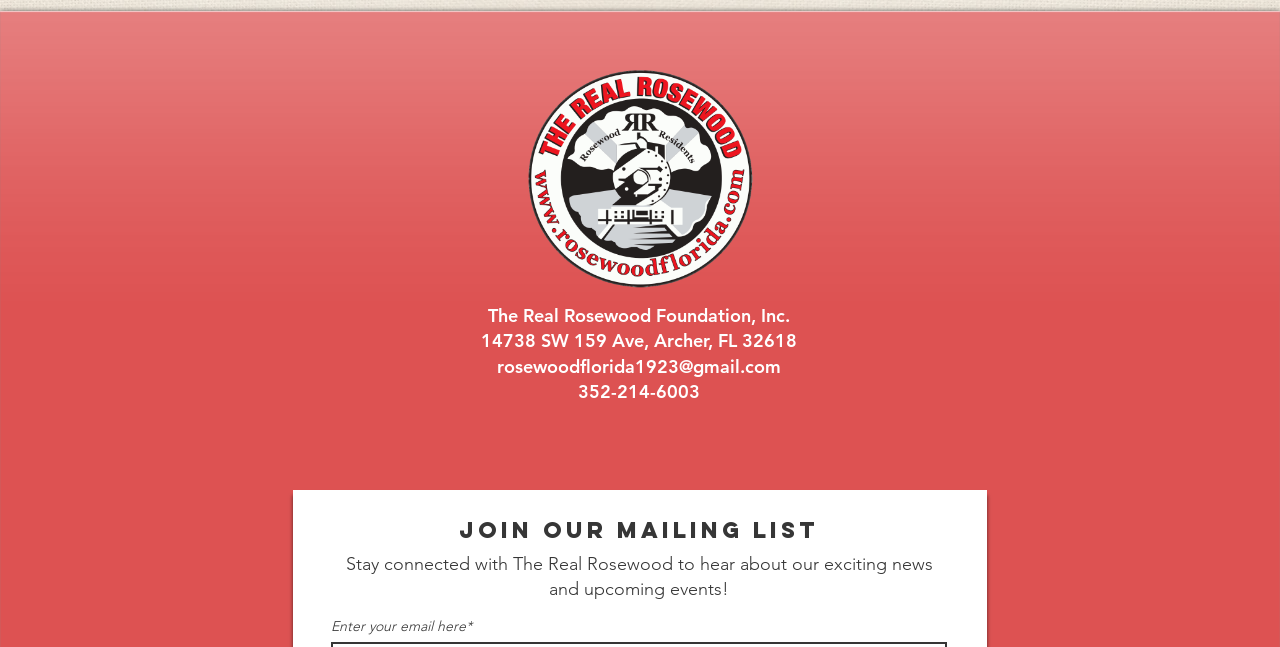Please provide a comprehensive answer to the question based on the screenshot: What is the purpose of the mailing list?

The purpose of the mailing list can be inferred from the static text element located near the bottom of the webpage, which reads 'Stay connected with The Real Rosewood to hear about our exciting news and upcoming events!'.